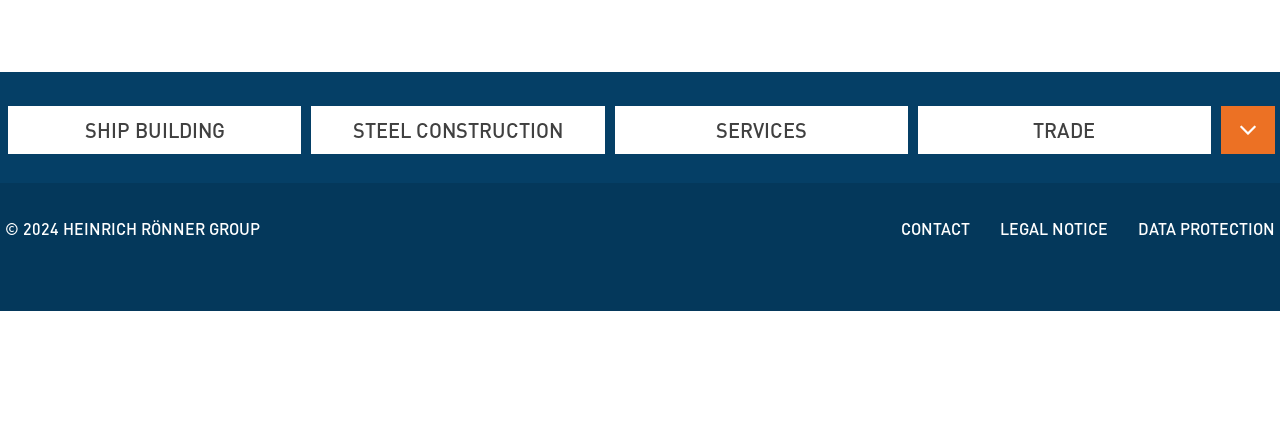Provide a one-word or short-phrase response to the question:
What is the copyright year?

2024